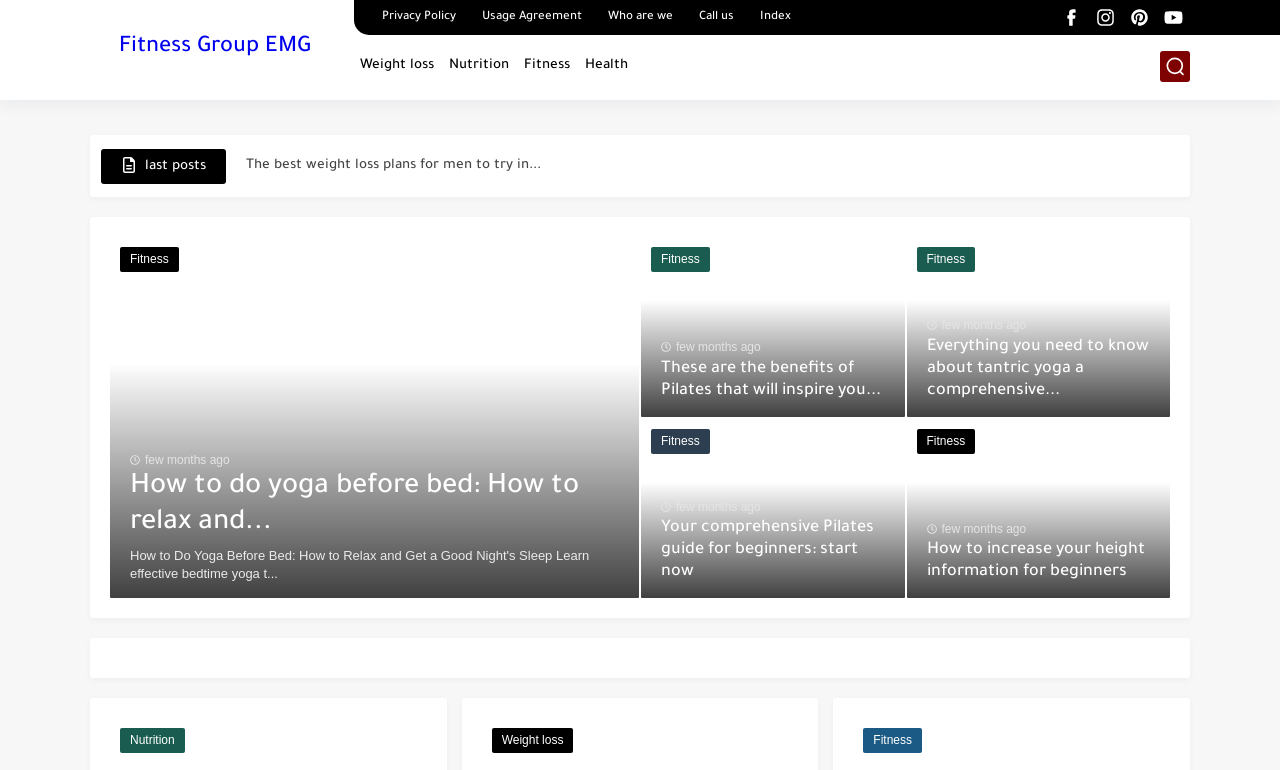What is the purpose of the search bar?
Refer to the image and provide a one-word or short phrase answer.

To search the website